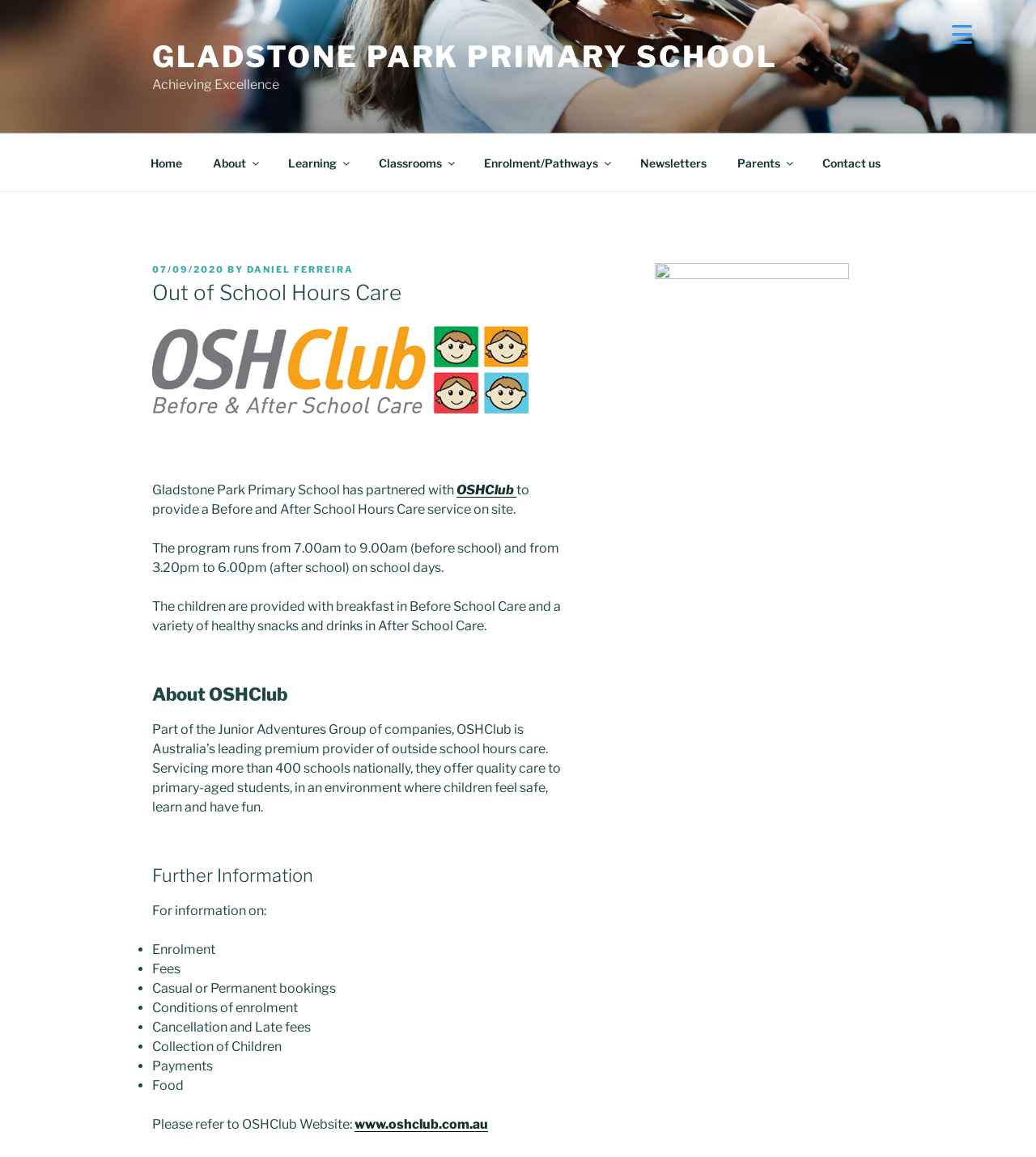Using the details from the image, please elaborate on the following question: What is the time range of the After School Care service?

The time range of the After School Care service can be found in the text 'The program runs from 7.00am to 9.00am (before school) and from 3.20pm to 6.00pm (after school) on school days.' which specifies the time range of the After School Care service.